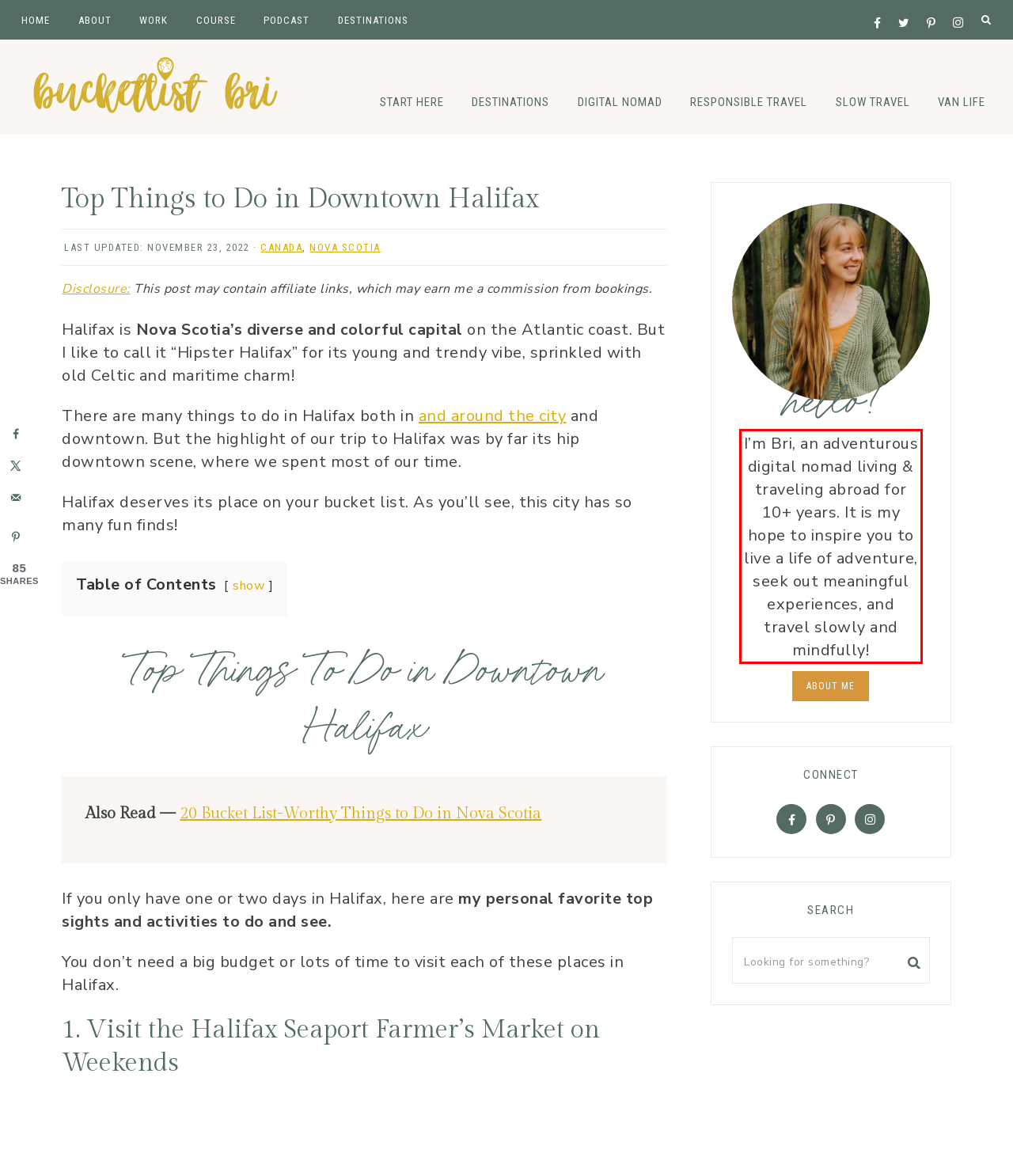You are presented with a webpage screenshot featuring a red bounding box. Perform OCR on the text inside the red bounding box and extract the content.

I’m Bri, an adventurous digital nomad living & traveling abroad for 10+ years. It is my hope to inspire you to live a life of adventure, seek out meaningful experiences, and travel slowly and mindfully!